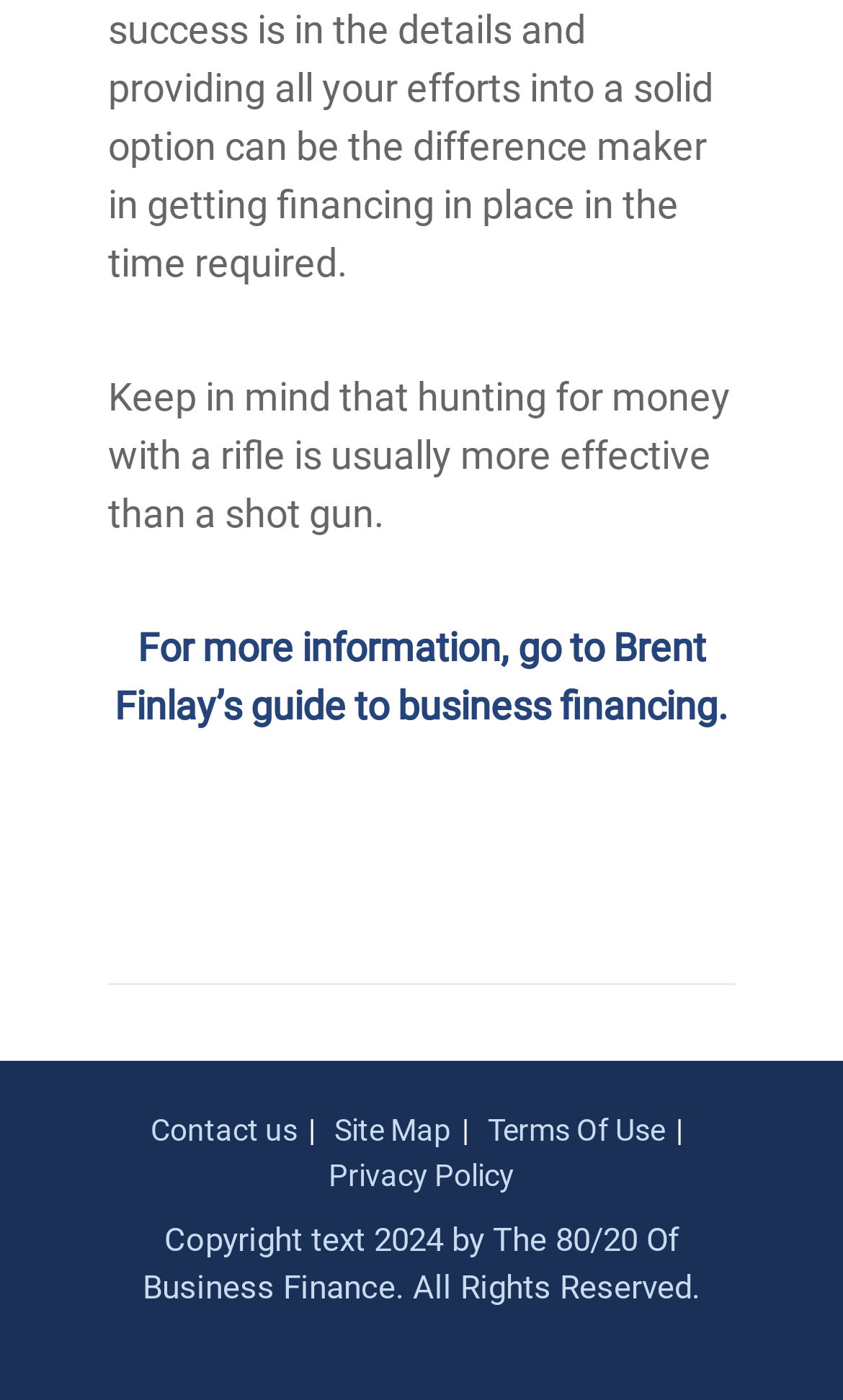Provide the bounding box coordinates of the HTML element described by the text: "Terms Of Use".

[0.578, 0.795, 0.788, 0.819]